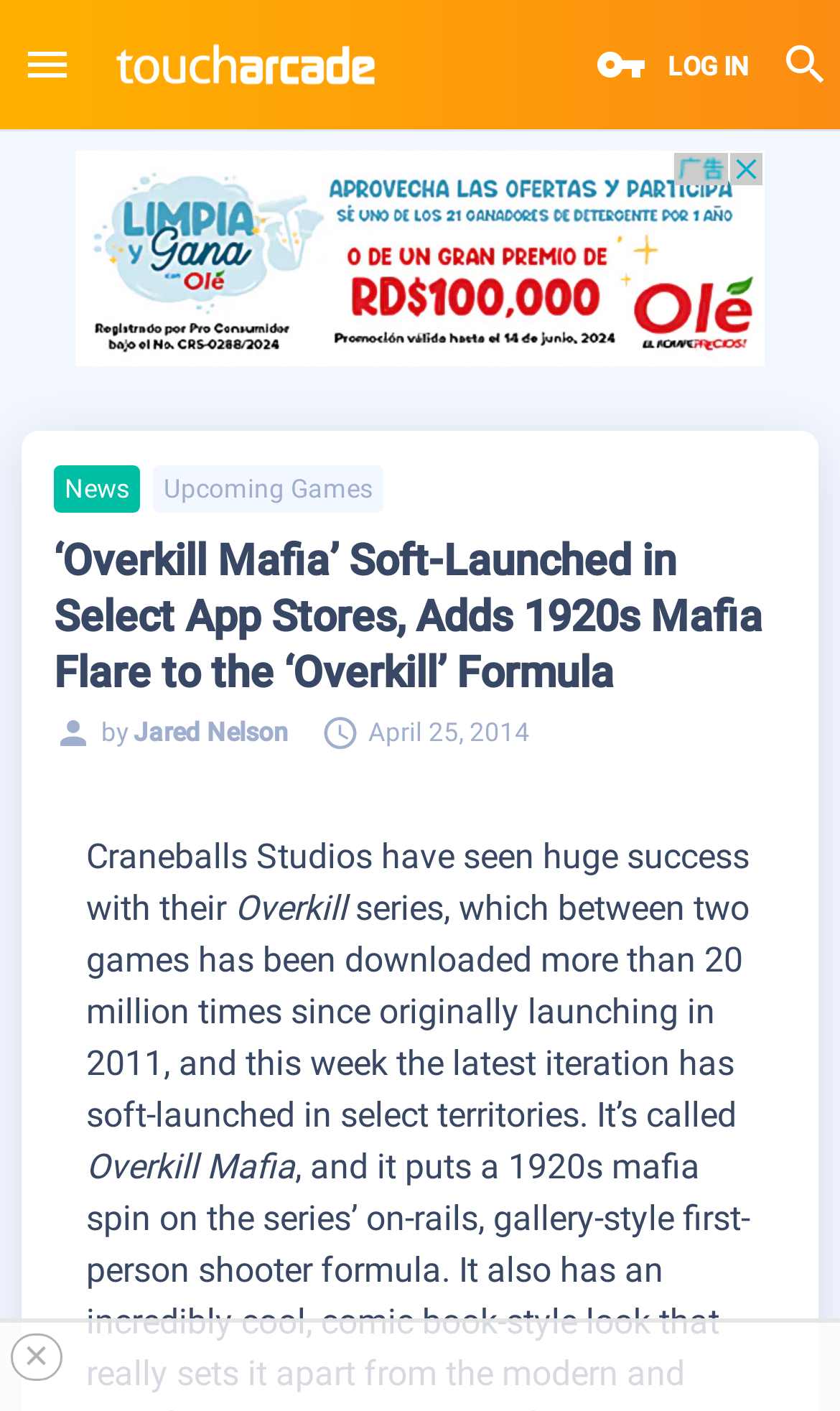Determine the bounding box coordinates of the element that should be clicked to execute the following command: "Log in to the website".

[0.683, 0.0, 0.918, 0.092]